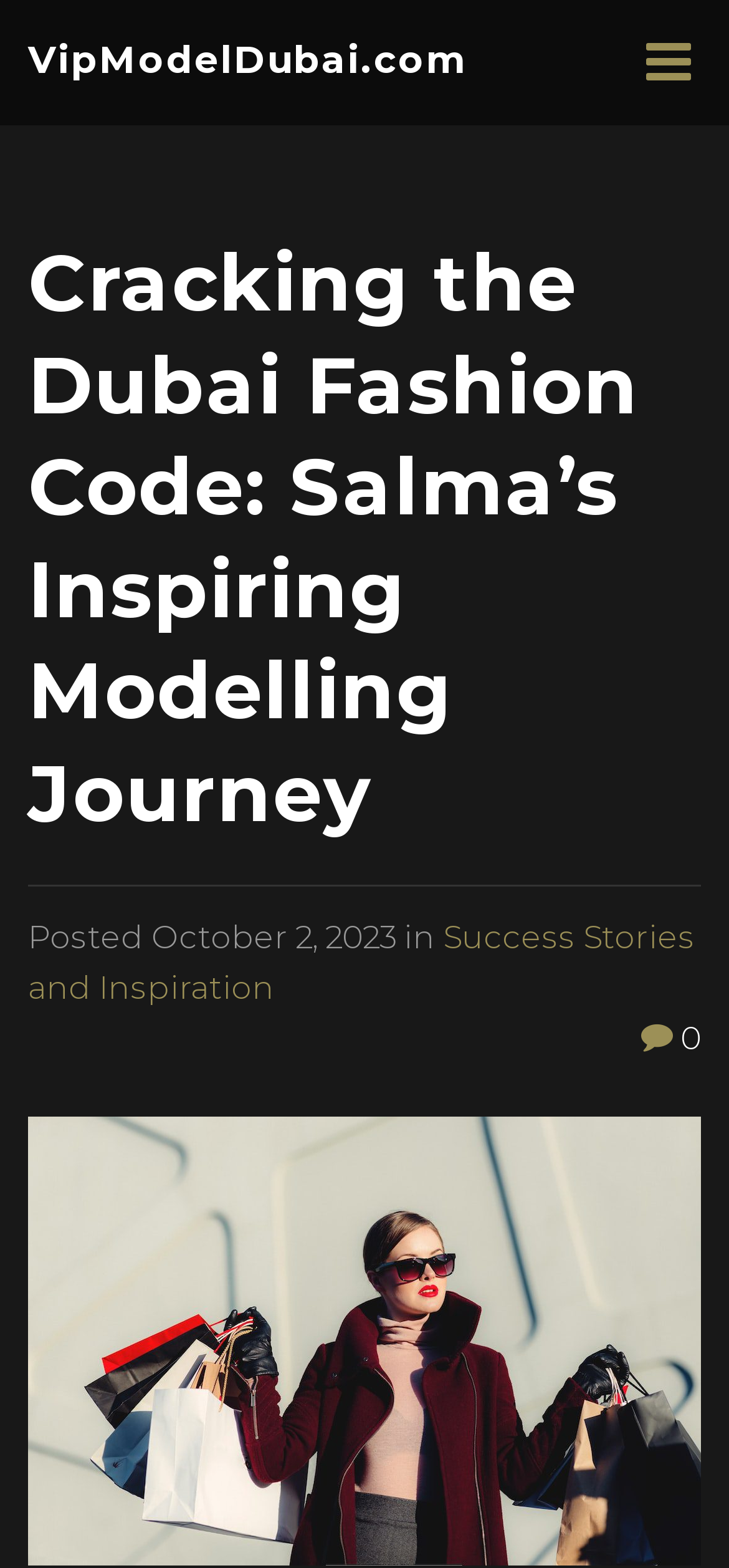Describe the webpage meticulously, covering all significant aspects.

The webpage is about Salma's inspiring journey in Dubai's fashion industry. At the top left of the page, there is a link to the website "VipModelDubai.com". Below it, a prominent heading reads "Cracking the Dubai Fashion Code: Salma’s Inspiring Modelling Journey", taking up most of the width of the page. 

In the middle of the page, there is a section that appears to be a post metadata, which includes the text "Posted" on the left, followed by the date "October 2, 2023" and then the text "in". To the right of this section, there is a link to "Success Stories and Inspiration". 

At the bottom right of the page, there is a link with an icon, represented by the Unicode character "\uf075", and the text "0".